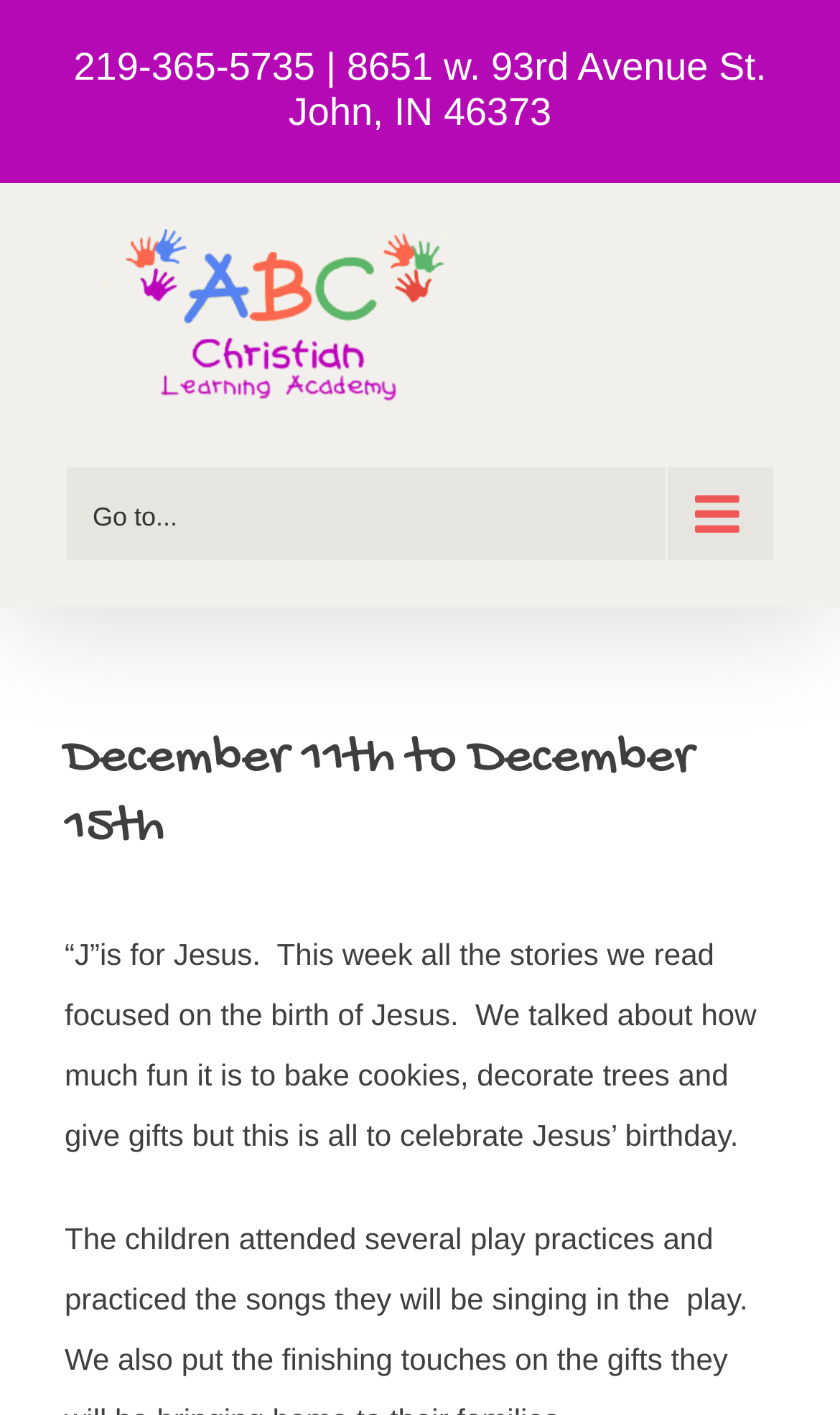Examine the screenshot and answer the question in as much detail as possible: What is the logo of ABC Christian?

I found the logo by looking at the link element with the text 'ABC Christian Logo', which is located at coordinates [0.077, 0.159, 0.59, 0.298]. This element also contains an image with the same name.